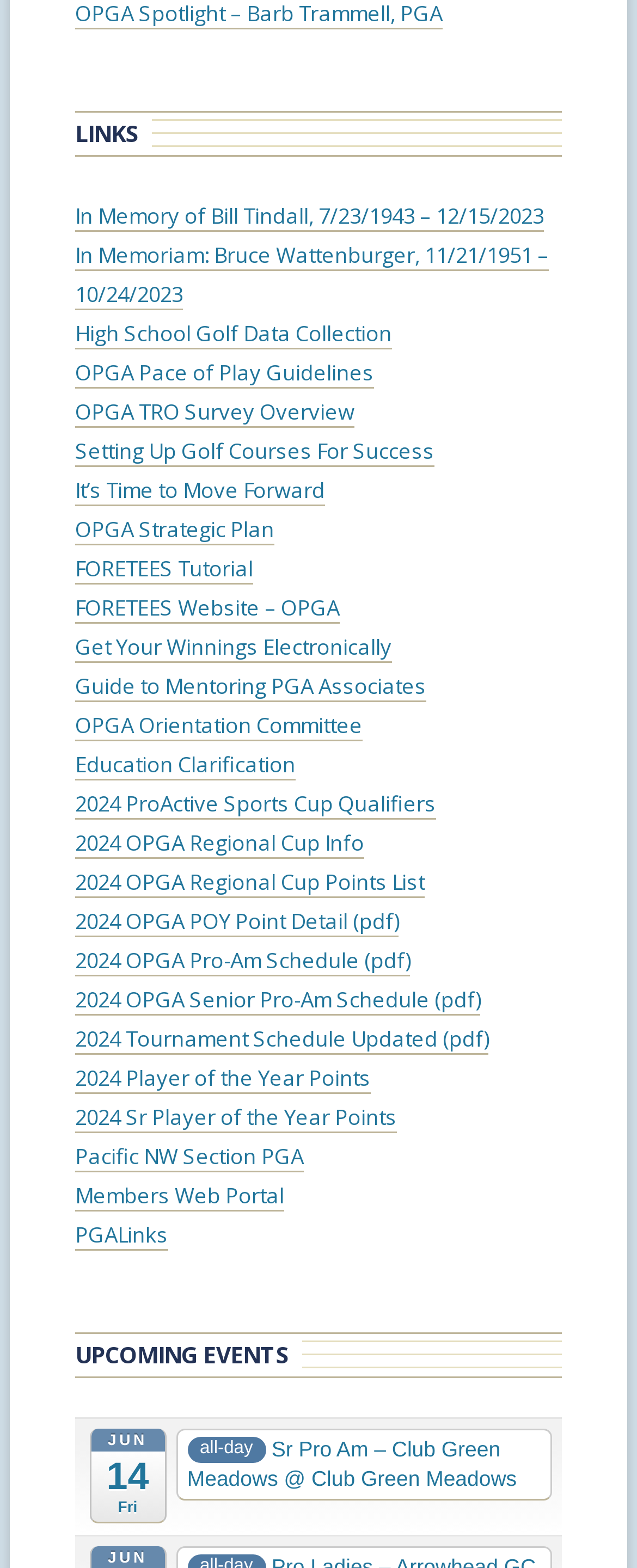What type of events are listed under 'UPCOMING EVENTS'?
Answer with a single word or phrase, using the screenshot for reference.

Golf events